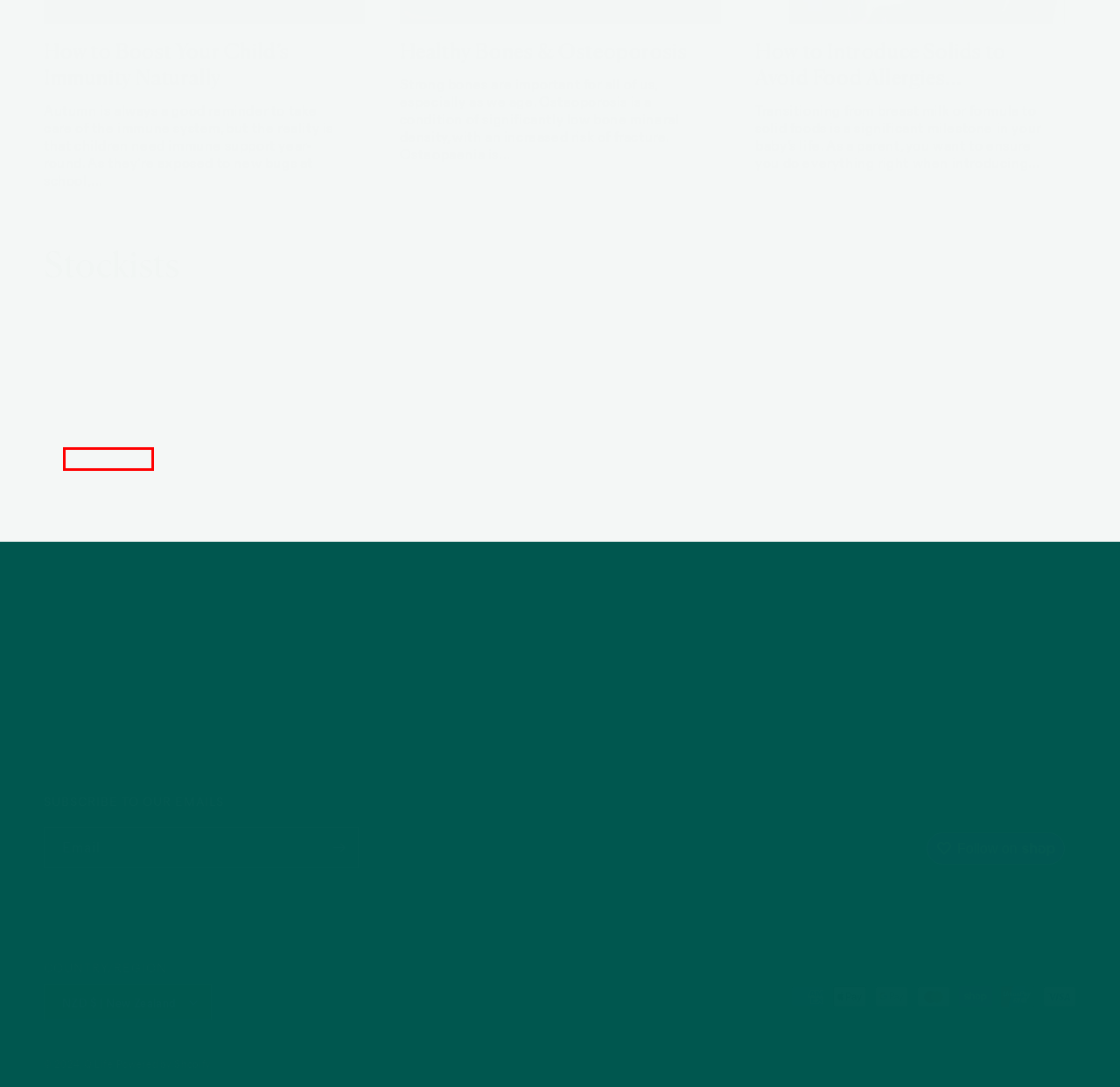You are given a webpage screenshot where a red bounding box highlights an element. Determine the most fitting webpage description for the new page that loads after clicking the element within the red bounding box. Here are the candidates:
A. Healthy Bones & Osteoporosis
 – Q Life
B. Where to buy
 – Q Life
C. Become a stockist
 – Q Life
D. Collections
 – Q Life
E. Start and grow your e-commerce business - 3-Day Free Trial - Shopify USA
F. Search
 – Q Life
G. Contact
 – Q Life
H. How to Introduce Solids to Avoid Food Allergies in Babies
 – Q Life

B